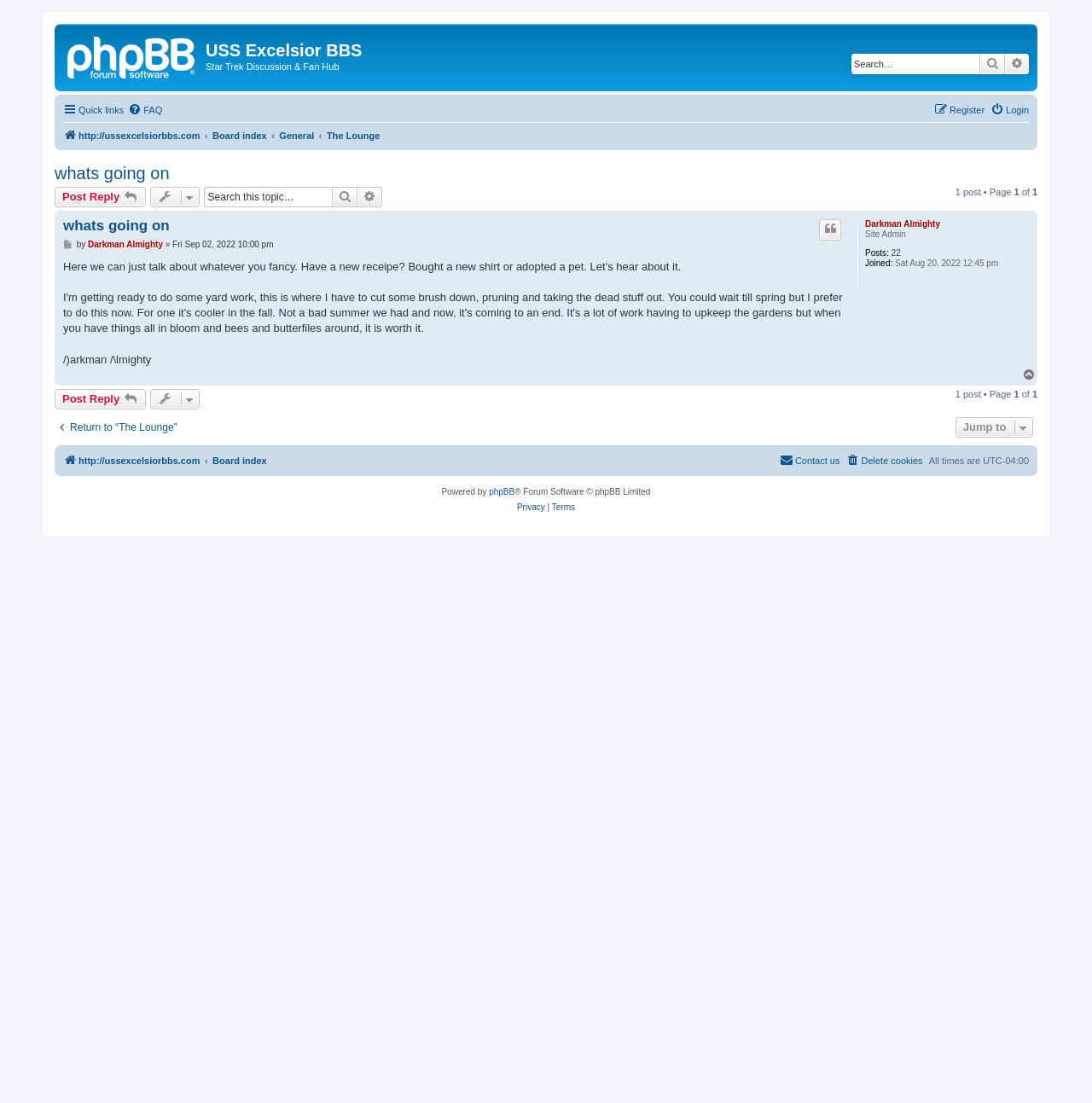Identify the primary heading of the webpage and provide its text.

USS Excelsior BBS